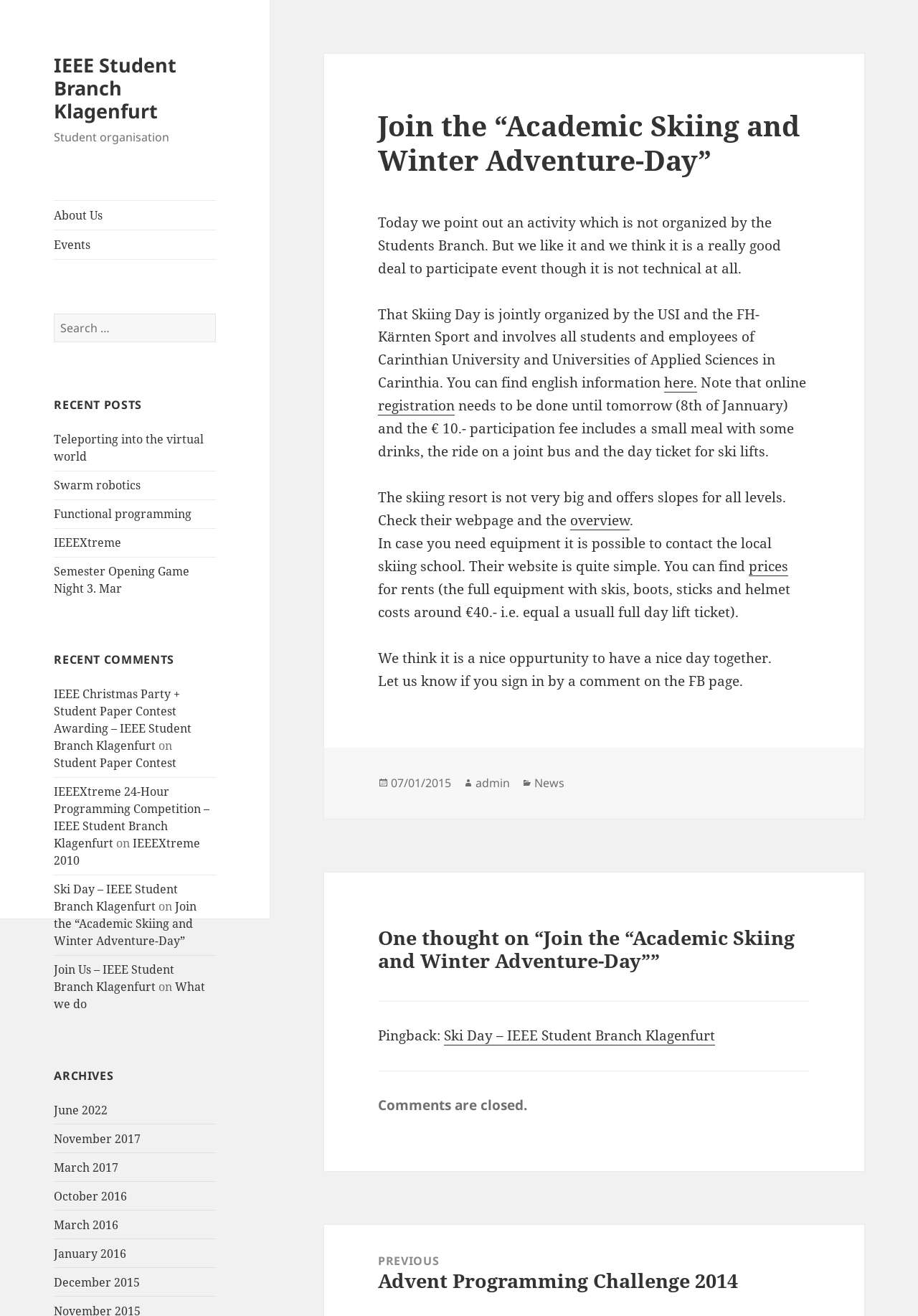Can you pinpoint the bounding box coordinates for the clickable element required for this instruction: "Read the 'Join the “Academic Skiing and Winter Adventure-Day”' article"? The coordinates should be four float numbers between 0 and 1, i.e., [left, top, right, bottom].

[0.353, 0.041, 0.941, 0.622]